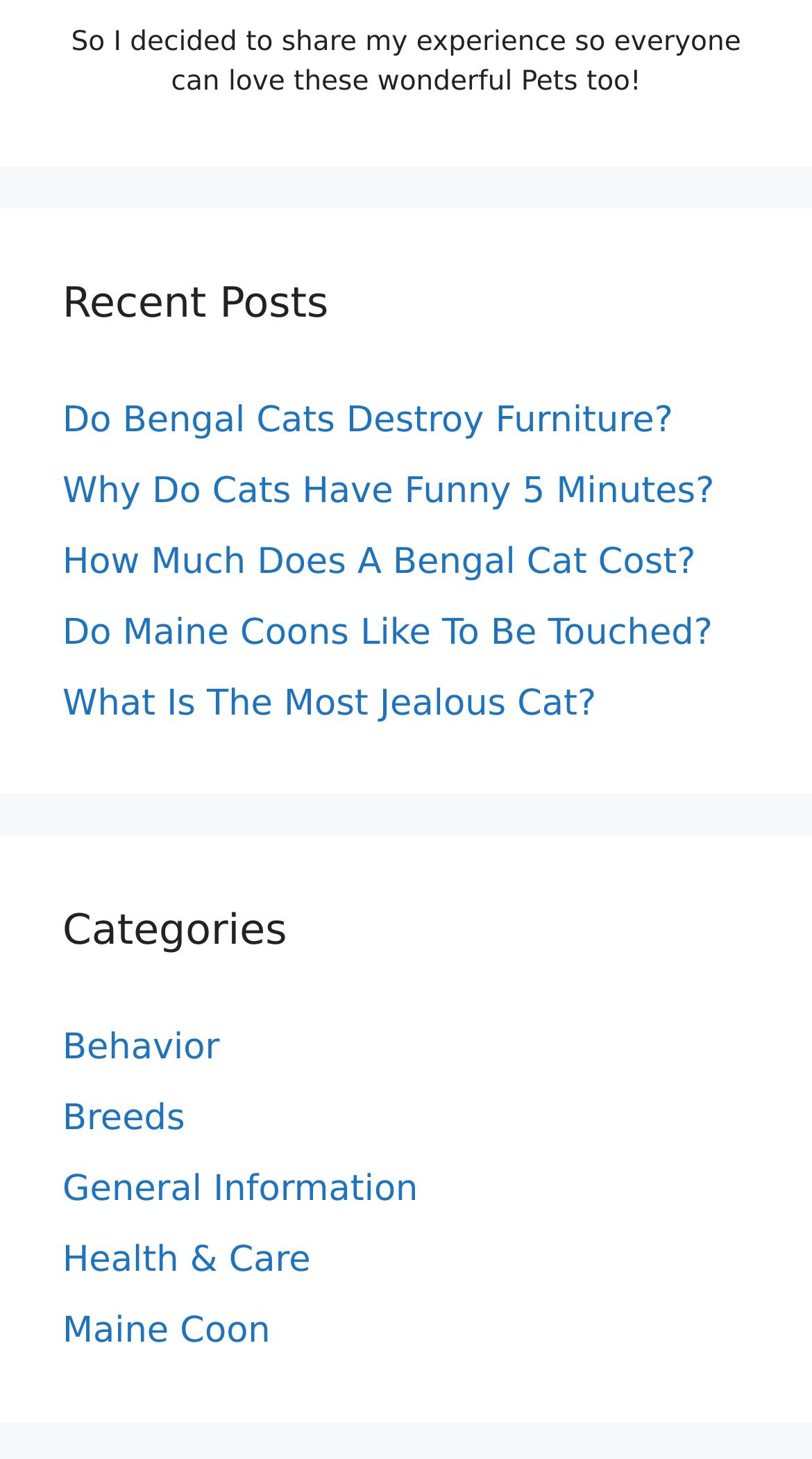How many categories are listed?
Based on the content of the image, thoroughly explain and answer the question.

Under the 'Categories' heading, there are five links listed: 'Behavior', 'Breeds', 'General Information', 'Health & Care', and 'Maine Coon'.